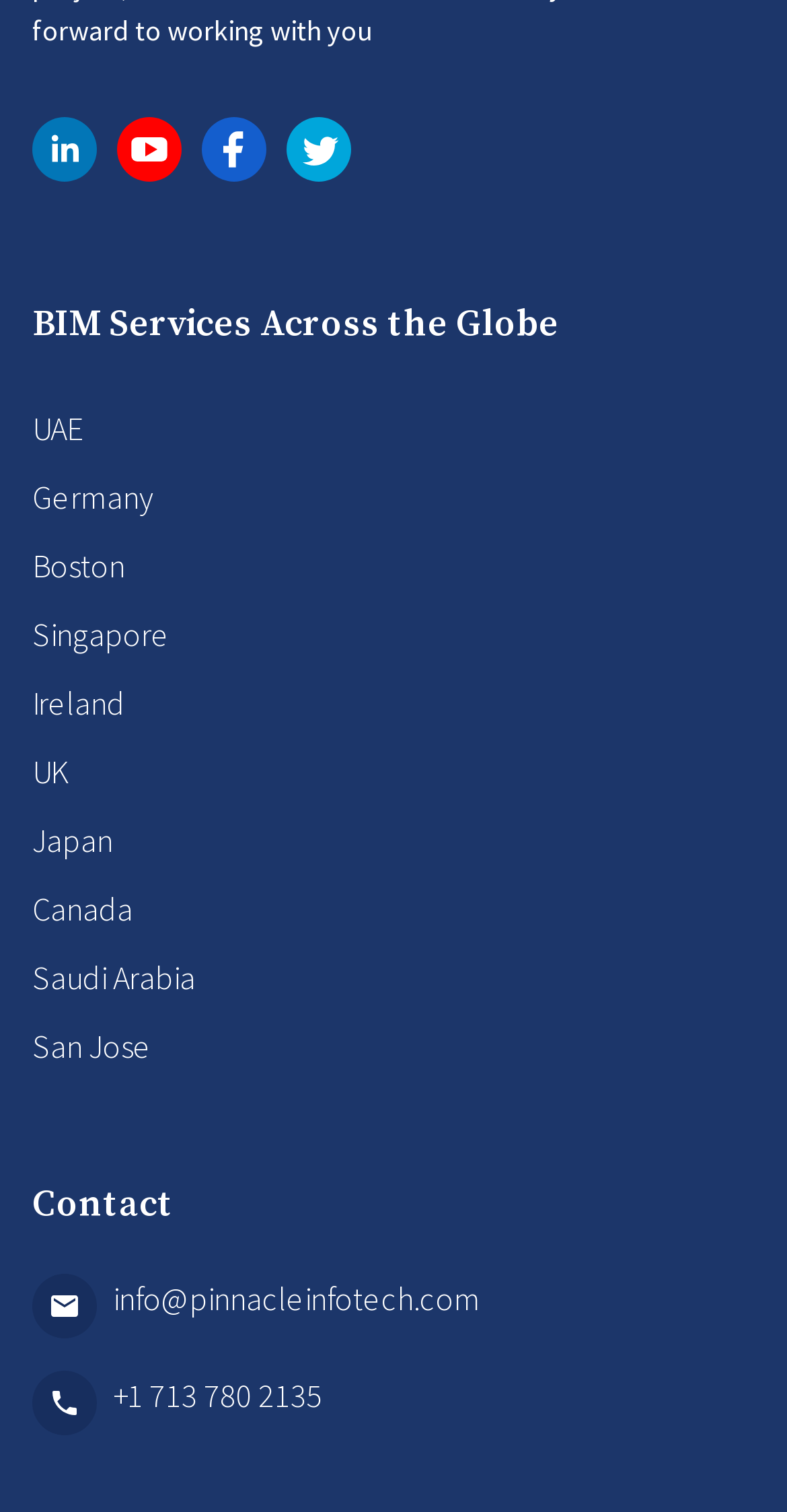Answer the question with a brief word or phrase:
What is the contact email address?

info@pinnacleinfotech.com